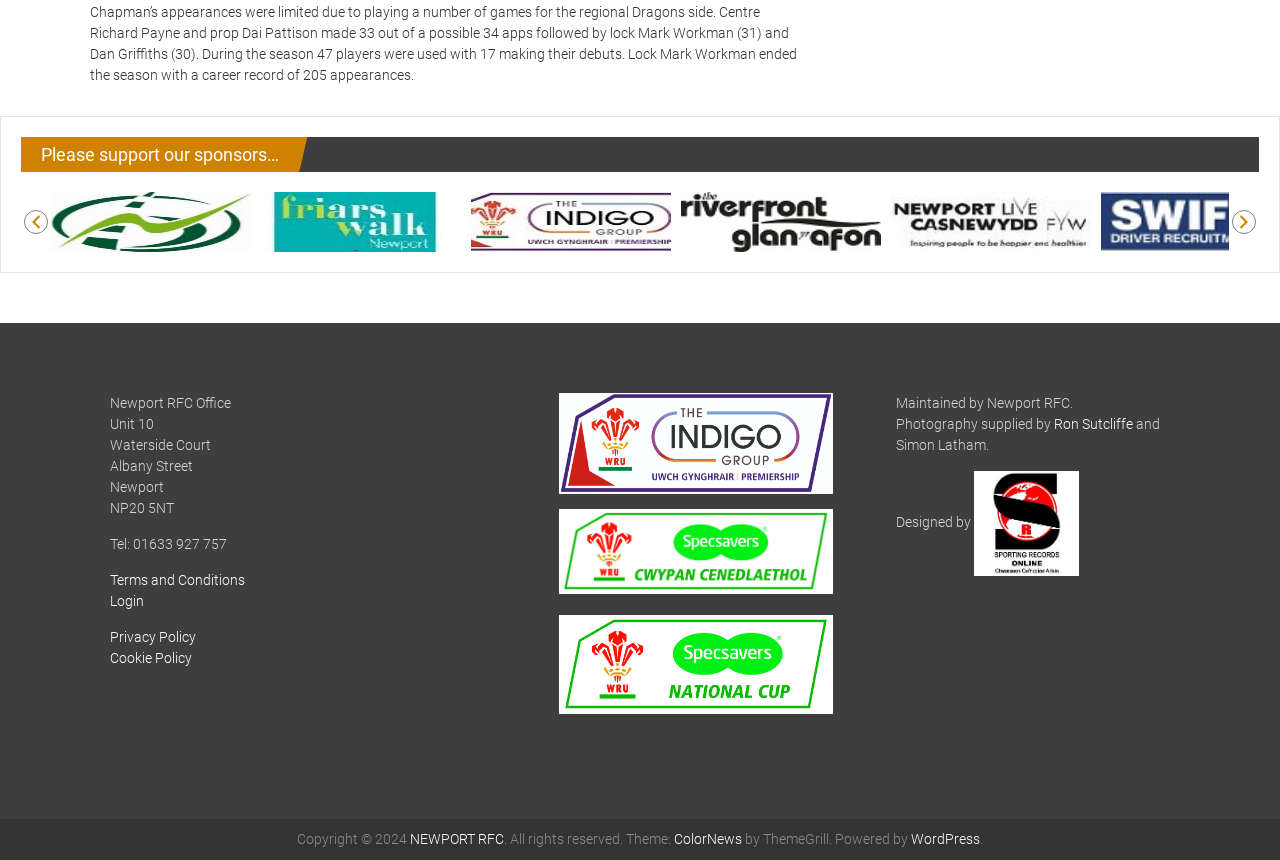Please locate the bounding box coordinates for the element that should be clicked to achieve the following instruction: "Learn about the company". Ensure the coordinates are given as four float numbers between 0 and 1, i.e., [left, top, right, bottom].

None